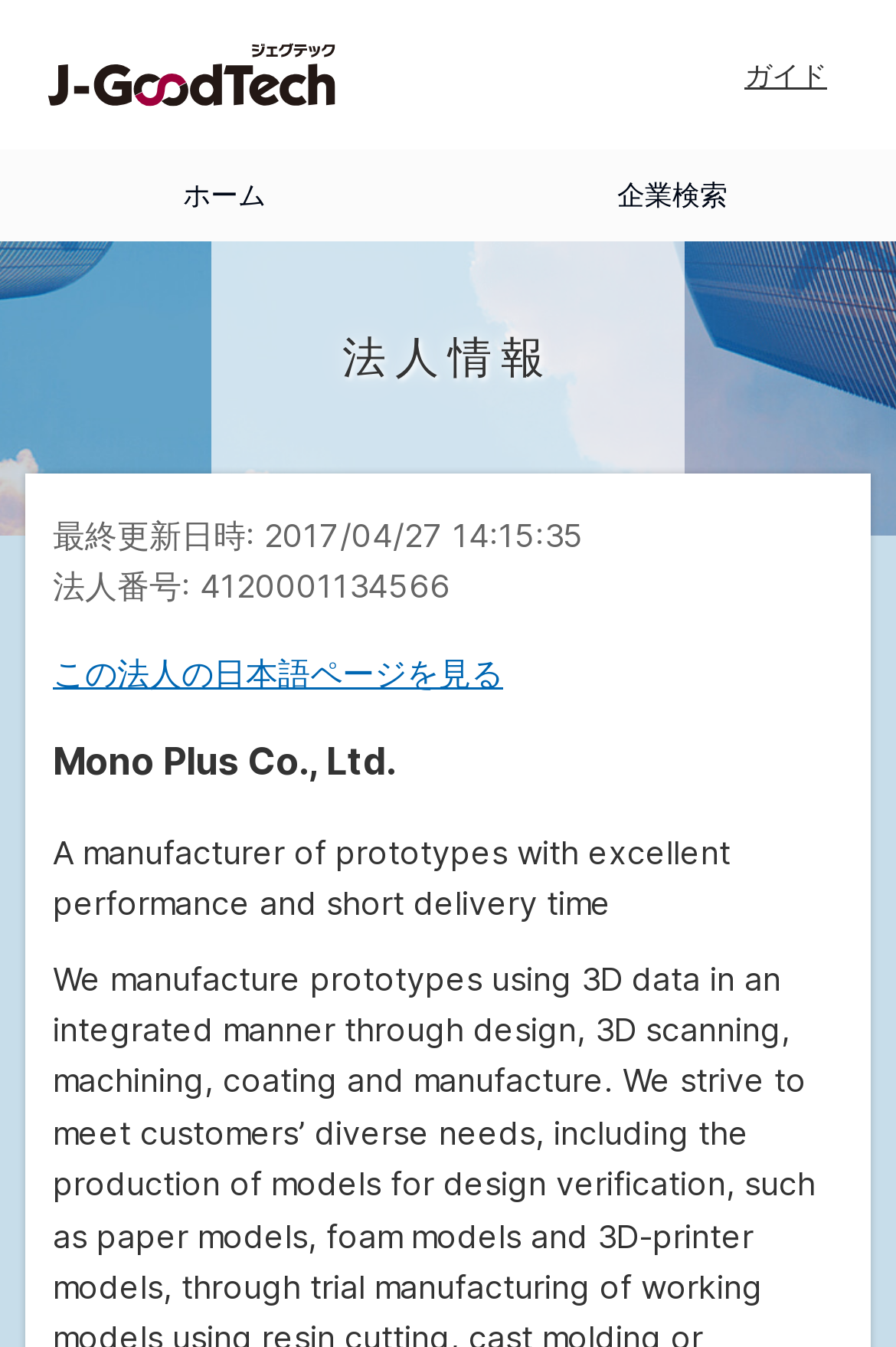What is the corporation number?
Carefully examine the image and provide a detailed answer to the question.

I found the corporation number by looking at the static text element with the text '4120001134566' which is located below the '法人番号' label.